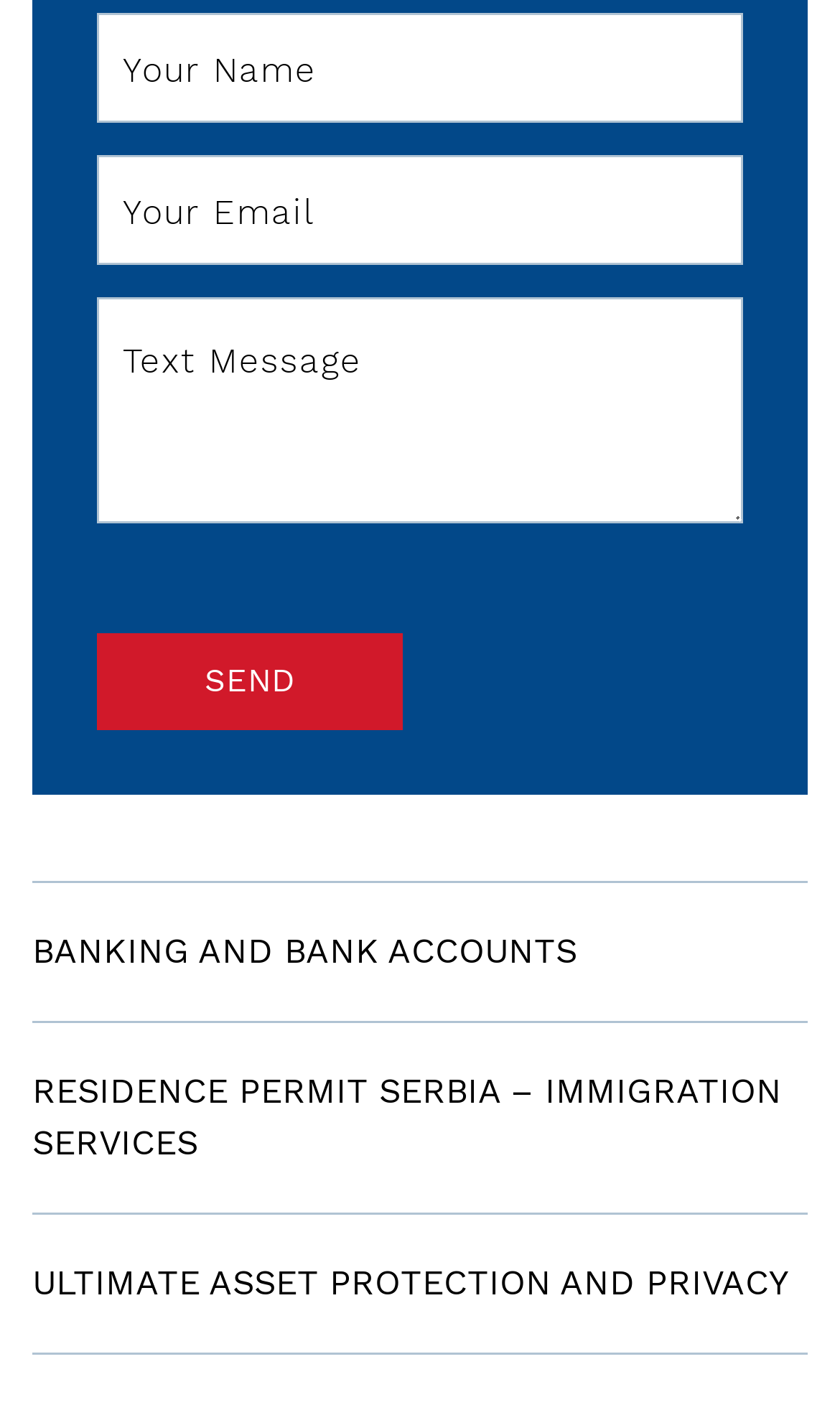From the given element description: "Ultimate Asset Protection and Privacy", find the bounding box for the UI element. Provide the coordinates as four float numbers between 0 and 1, in the order [left, top, right, bottom].

[0.038, 0.86, 0.962, 0.959]